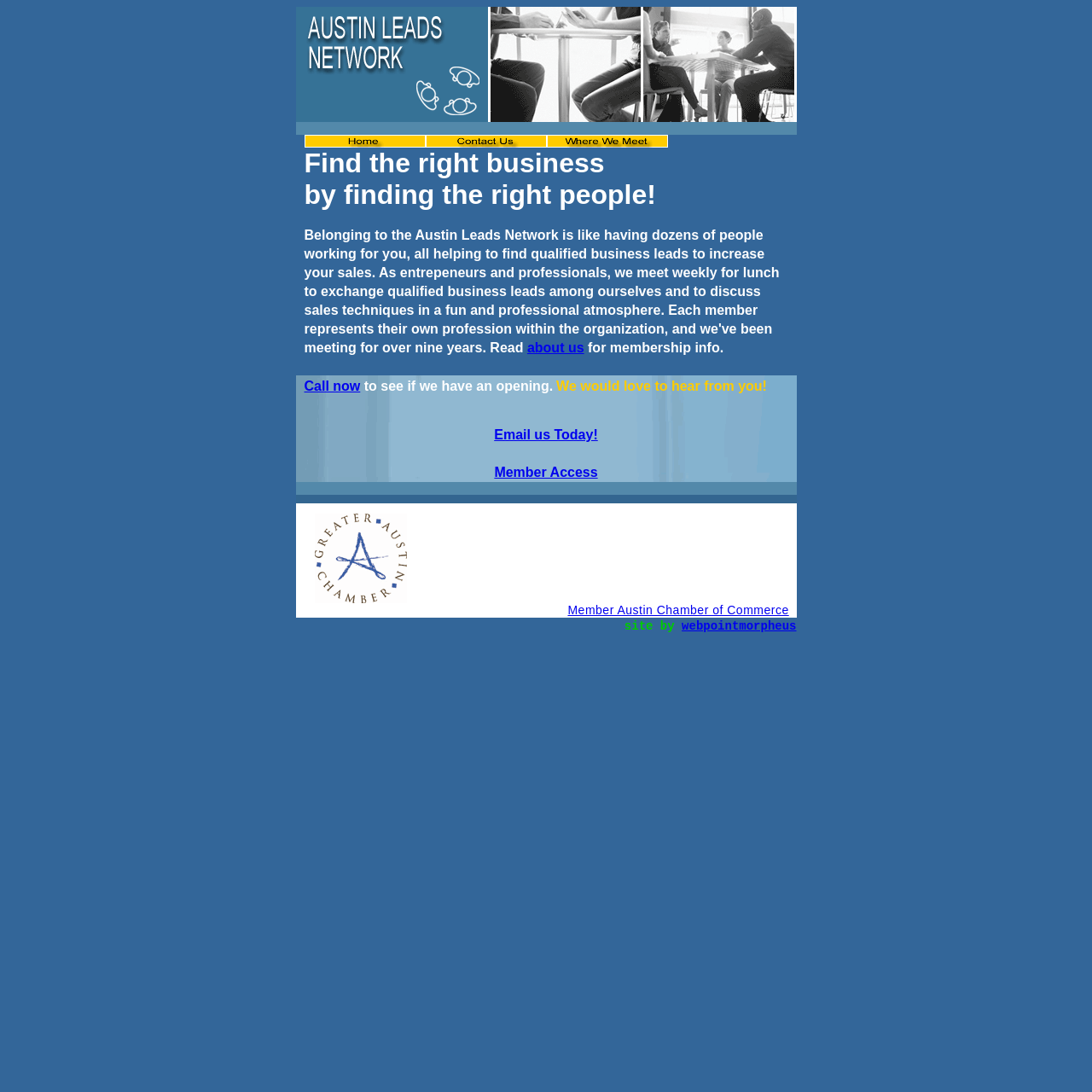How long has Austin Leads Network been meeting?
Give a detailed and exhaustive answer to the question.

According to the webpage, Austin Leads Network has been meeting for over nine years, which suggests that the network has a long history of facilitating business leads exchange among its members.